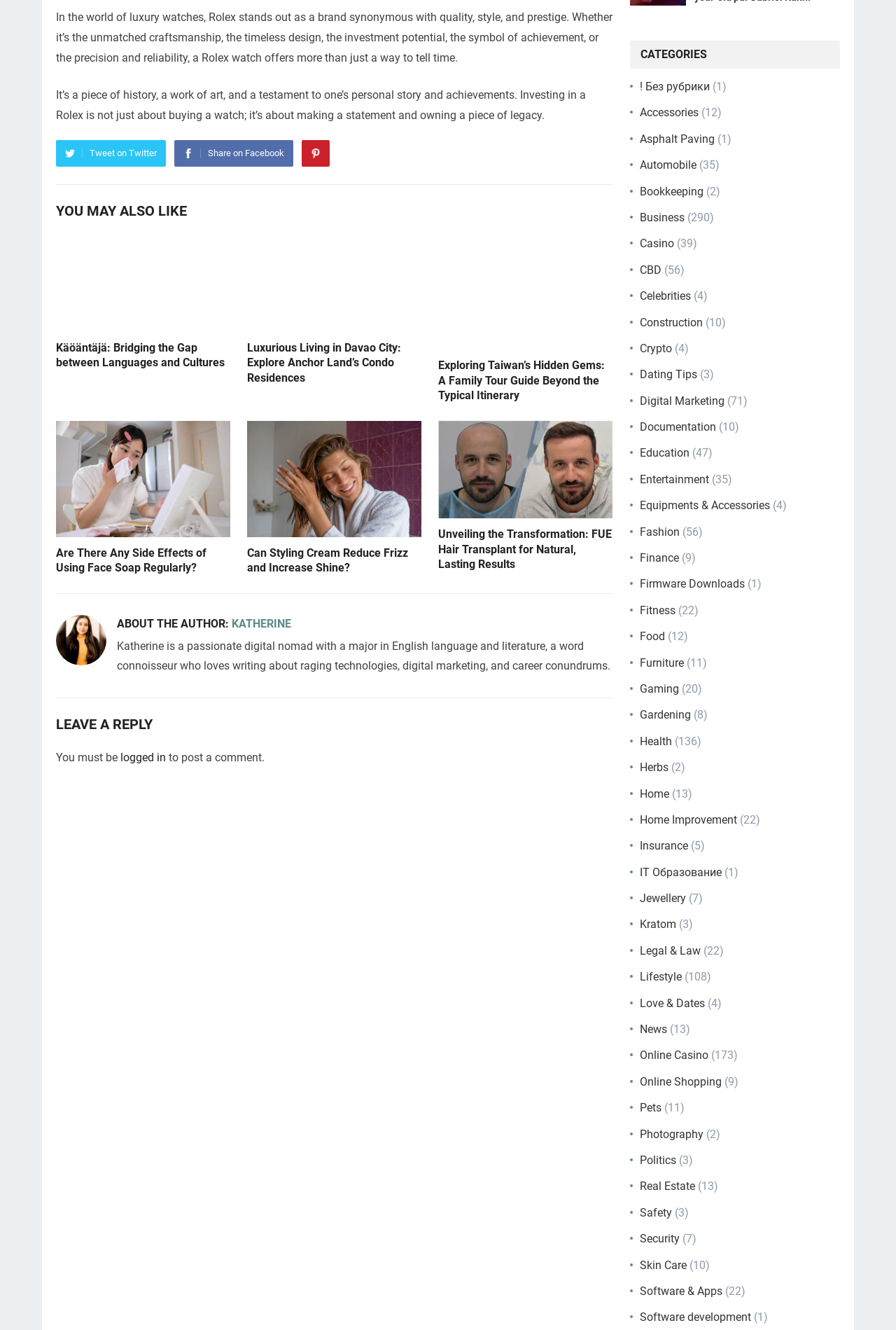Identify the bounding box for the element characterized by the following description: "! Без рубрики".

[0.714, 0.06, 0.792, 0.07]